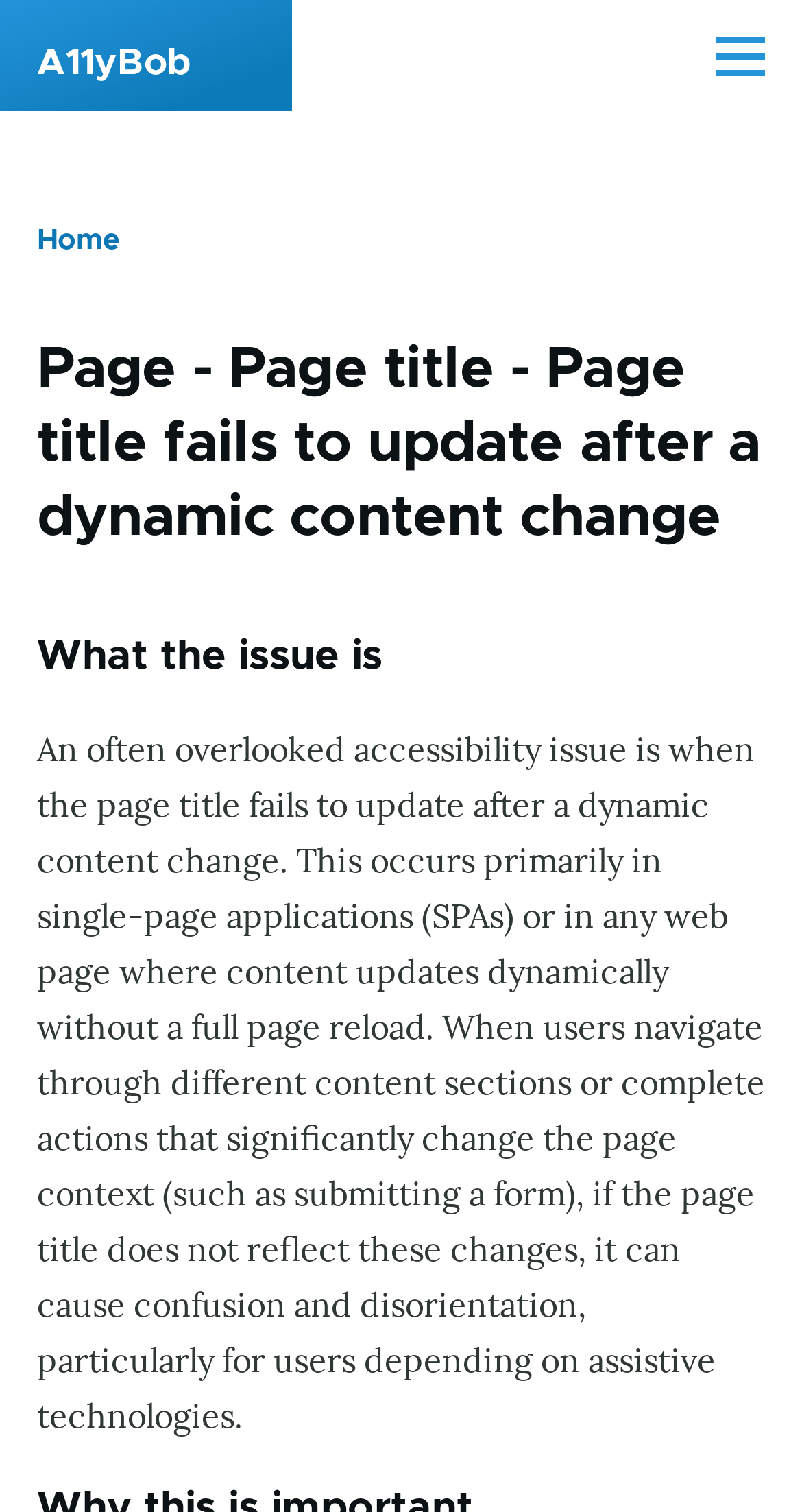Reply to the question with a single word or phrase:
What is the issue described on this page?

Page title fails to update